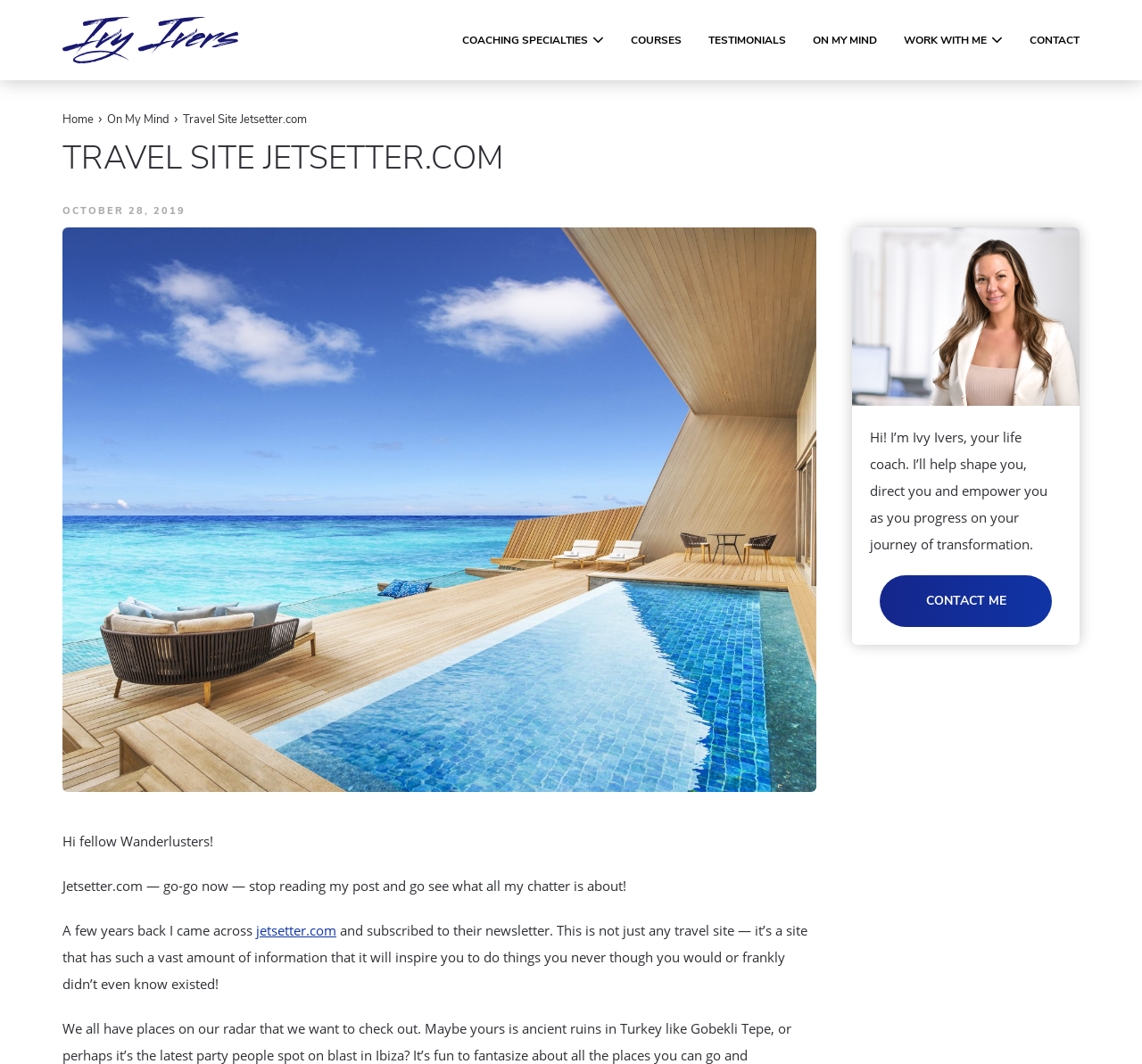Give the bounding box coordinates for the element described as: "Contact Me".

[0.77, 0.541, 0.921, 0.589]